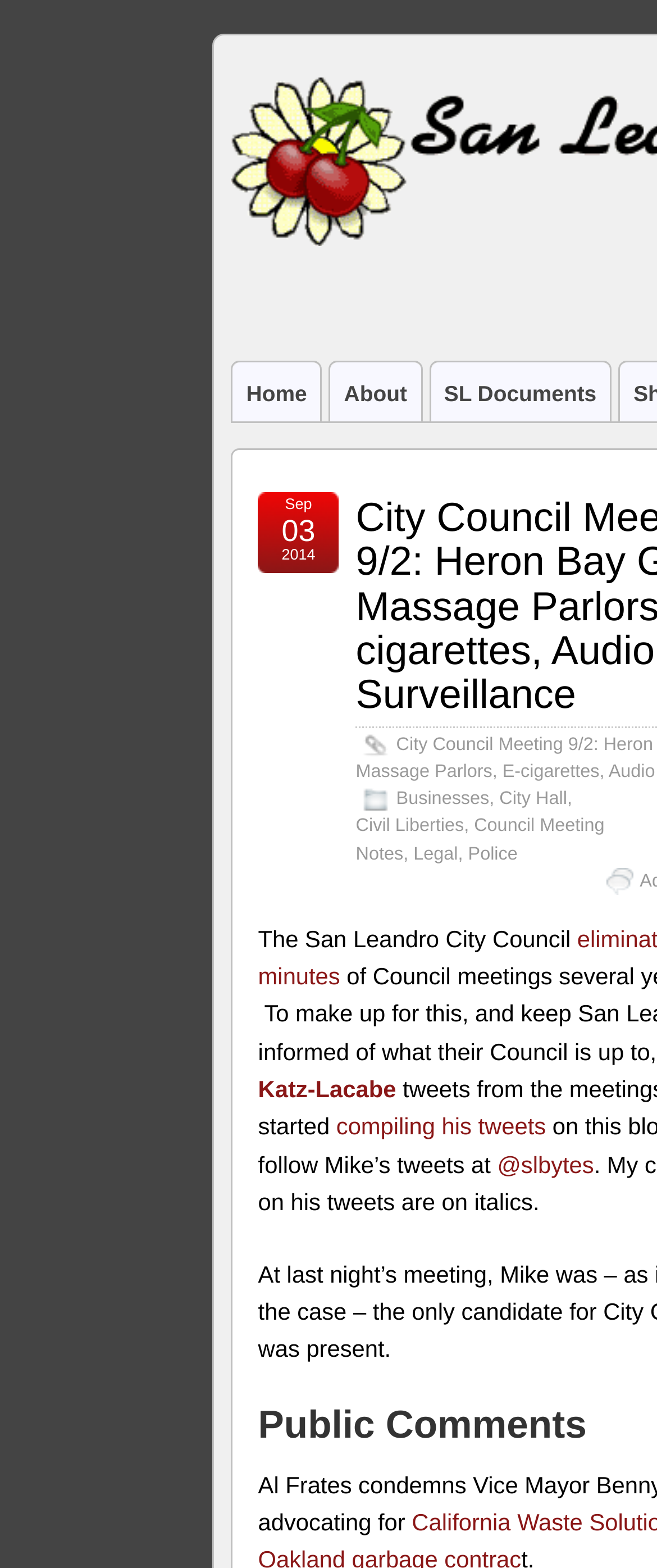Indicate the bounding box coordinates of the clickable region to achieve the following instruction: "check council meeting notes."

[0.542, 0.521, 0.92, 0.551]